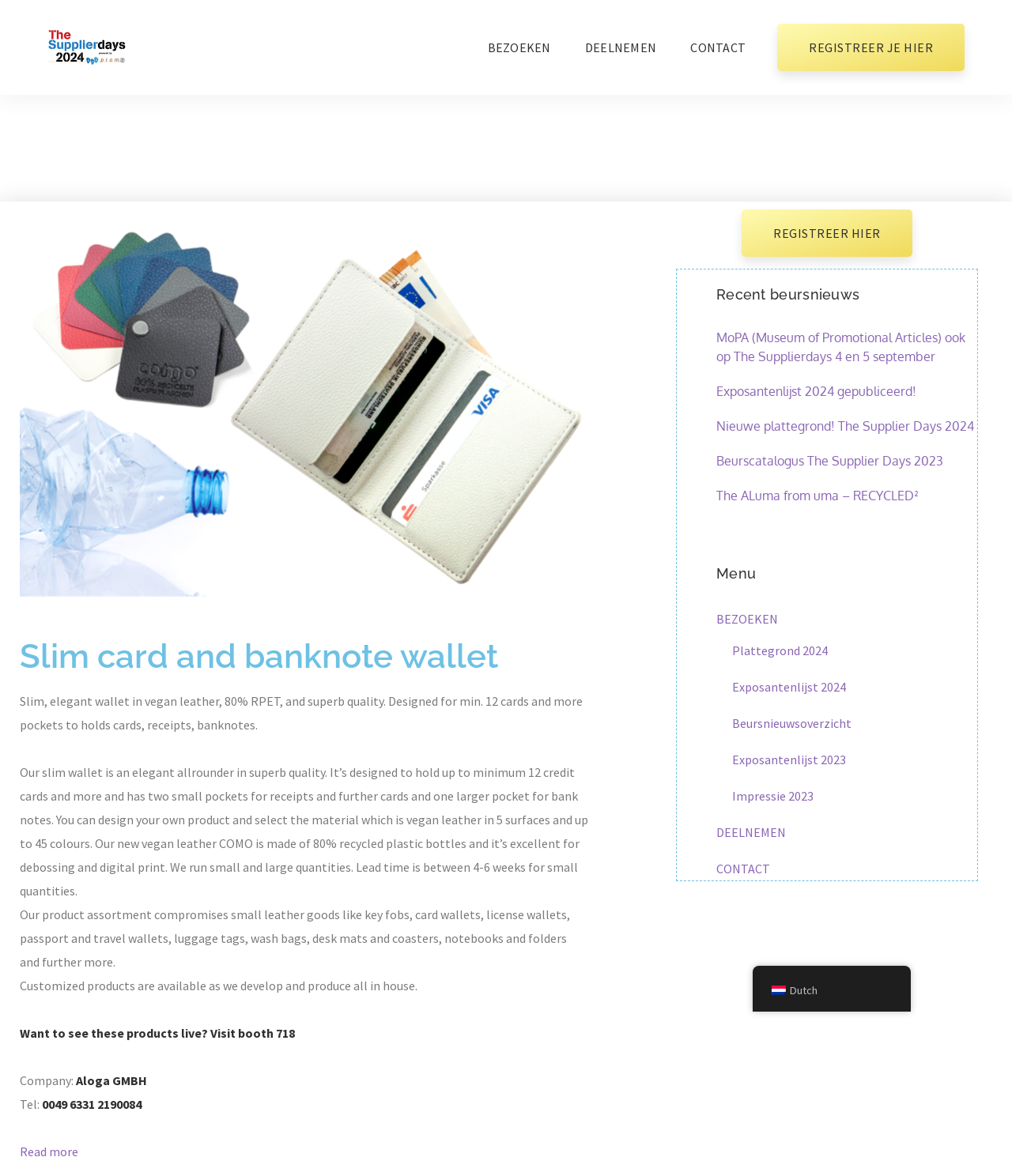How many credit cards can the wallet hold?
Using the image as a reference, deliver a detailed and thorough answer to the question.

According to the text, the wallet is designed to hold up to a minimum of 12 credit cards and has additional pockets for receipts and banknotes.